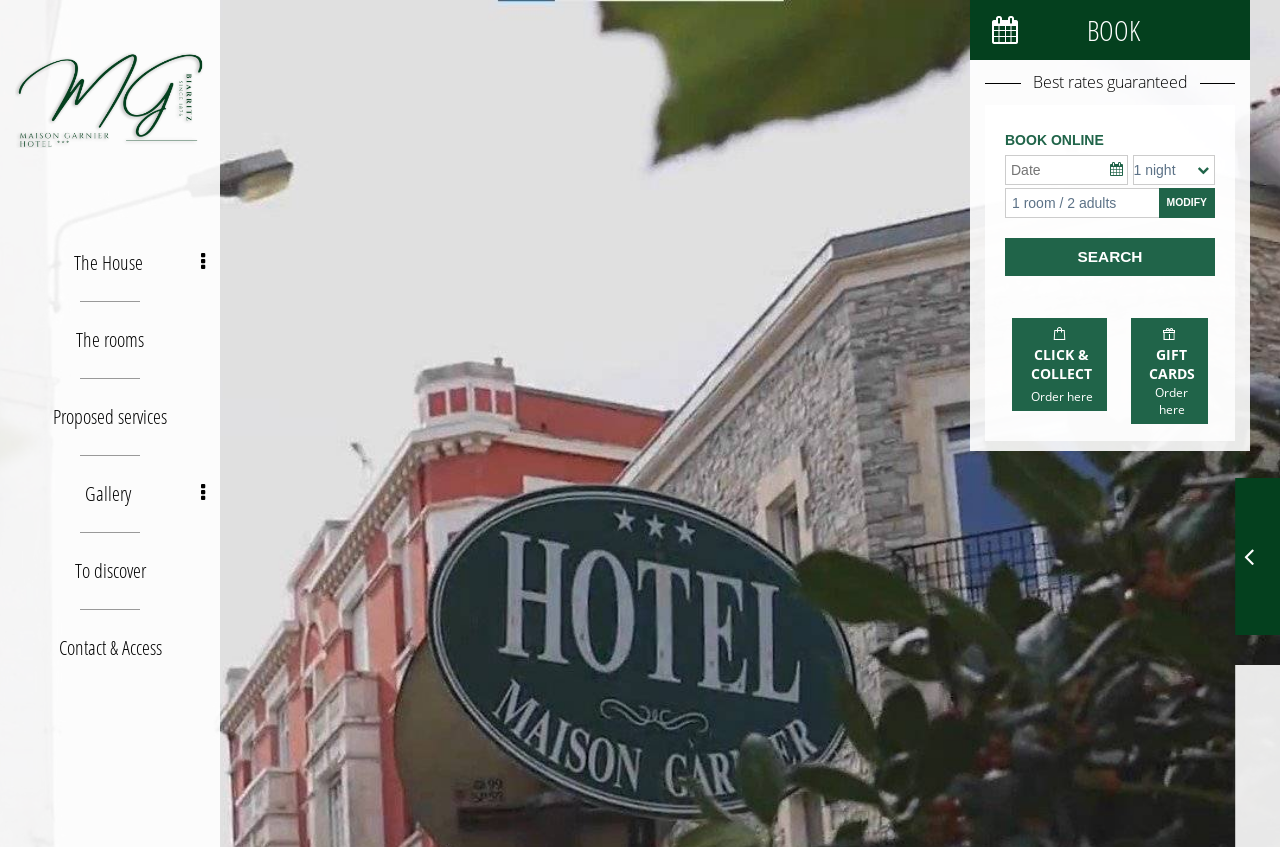Provide an in-depth description of the elements and layout of the webpage.

The webpage is about Hôtel Maison Garnier, a hotel website. At the top, there is a navigation menu with several links and buttons, including "The House", "The rooms", "Proposed services", "Gallery", "To discover", and "Contact & Access". These elements are arranged horizontally, separated by thin horizontal lines.

On the right side of the page, there is a booking section. It starts with a "BOOK" label, followed by a "Best rates guaranteed" text. Below this, there is a table with a "BOOK ONLINE" button, a "Date" textbox, a combobox, and another textbox with a "1 room / 2 adults" label. There are also "MODIFY" and "SEARCH" buttons.

Further down, there are two links with icons: "CLICK & COLLECT Order here" and "GIFT CARDS Order here". These links are positioned side by side, with the first one on the left and the second one on the right.